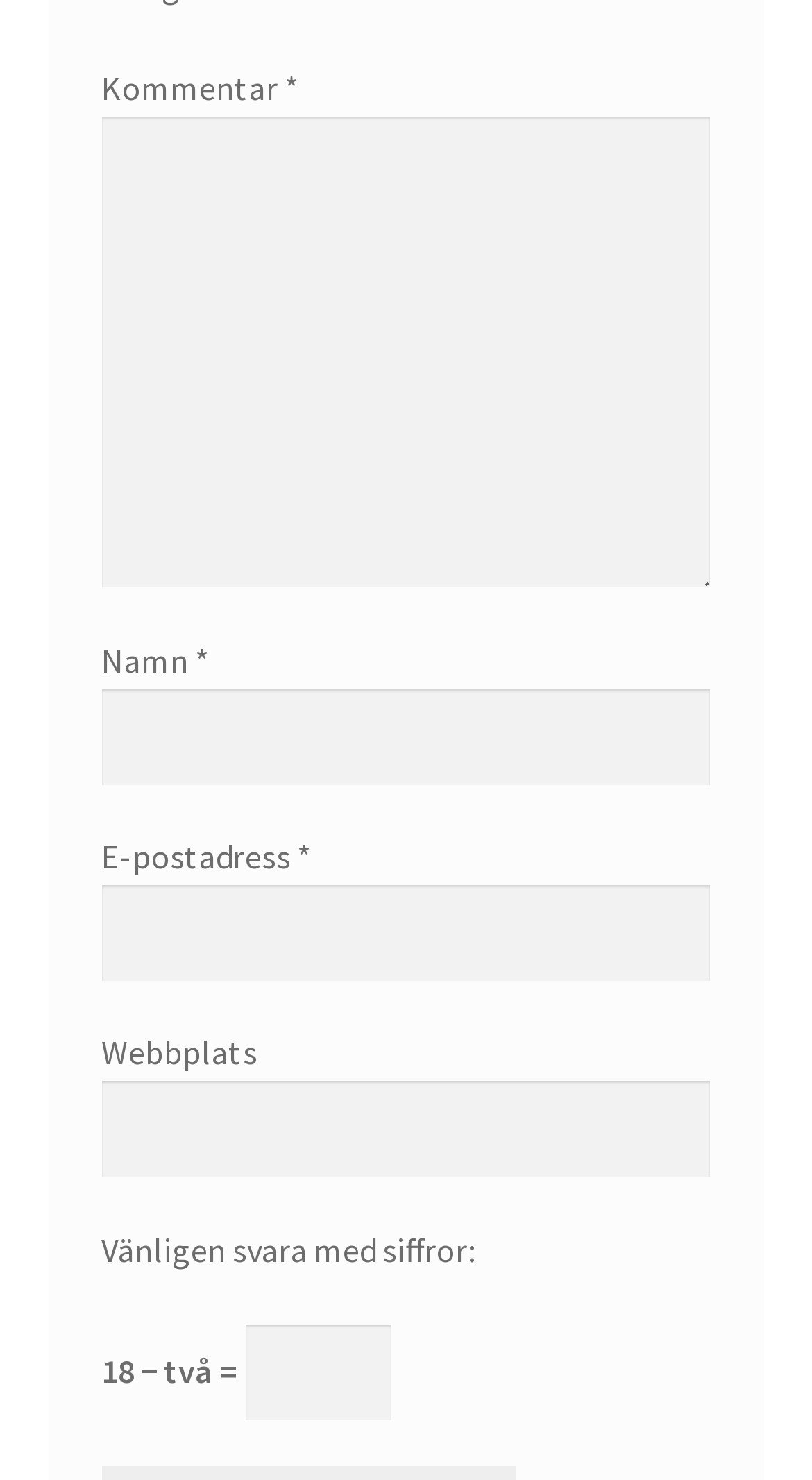Determine the bounding box for the UI element that matches this description: "parent_node: Webbplats name="url"".

[0.124, 0.731, 0.876, 0.795]